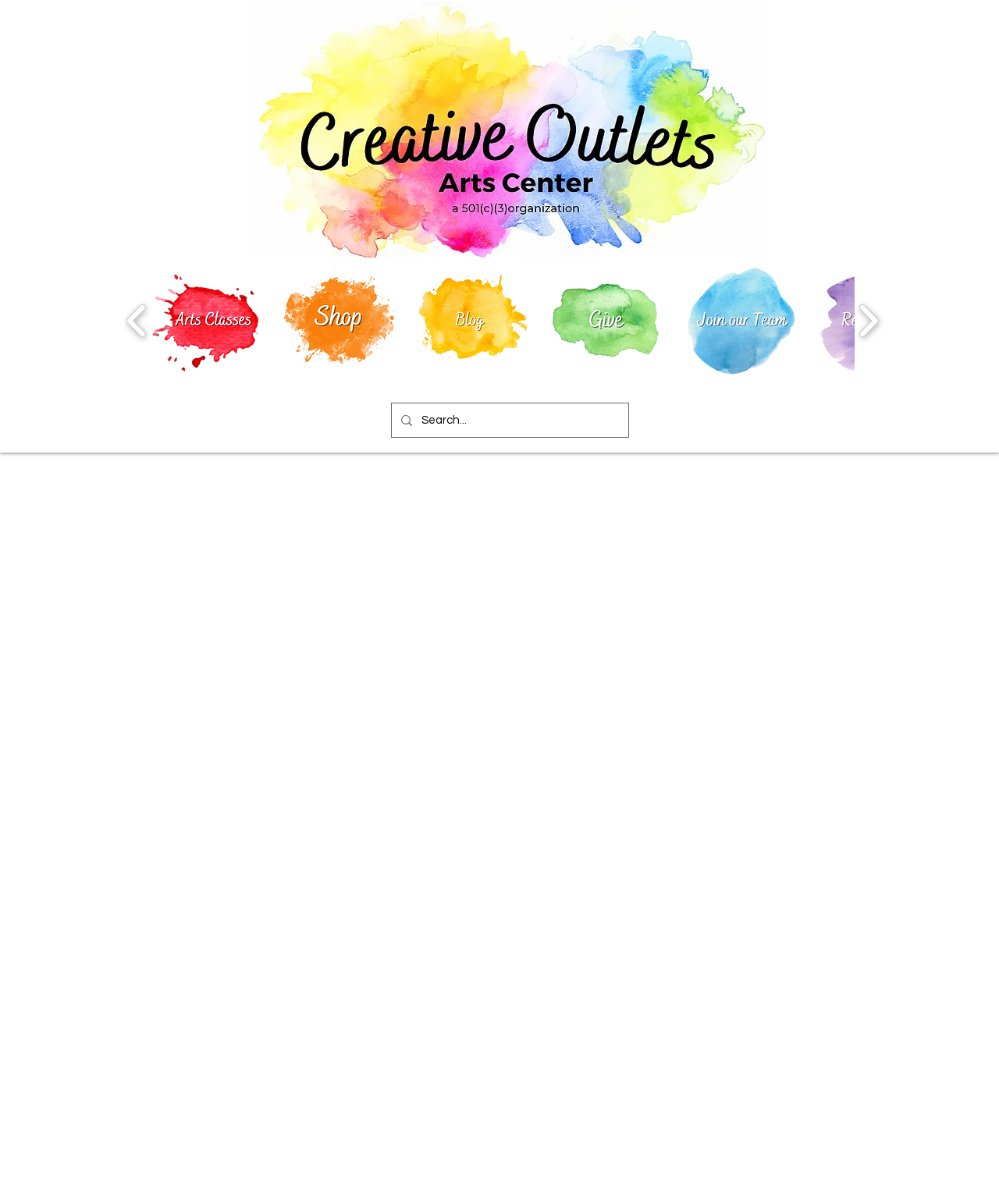Write an extensive caption that covers every aspect of the webpage.

The webpage is for Disco Ball Paint N' Sip, a creative outlet where users can paint while enjoying their favorite drinks. At the top left corner, there is a logo of Creative Outlets, accompanied by a smaller image of 'creativeoutletsnew.png'. 

Below the logo, there is a slider gallery that takes up most of the width of the page. The gallery has buttons to play backward and forward, located at the left and right ends, respectively. Within the gallery, there are six links: 'Arts Classes', 'Shop', 'Blog', 'Give', 'Join Our Team', and 'Resources', each with its corresponding image. These links are evenly spaced and take up the entire width of the gallery.

Further down the page, there is a search bar located at the center, with a small magnifying glass icon on the left side. The search bar is accompanied by a placeholder text 'Search...'.